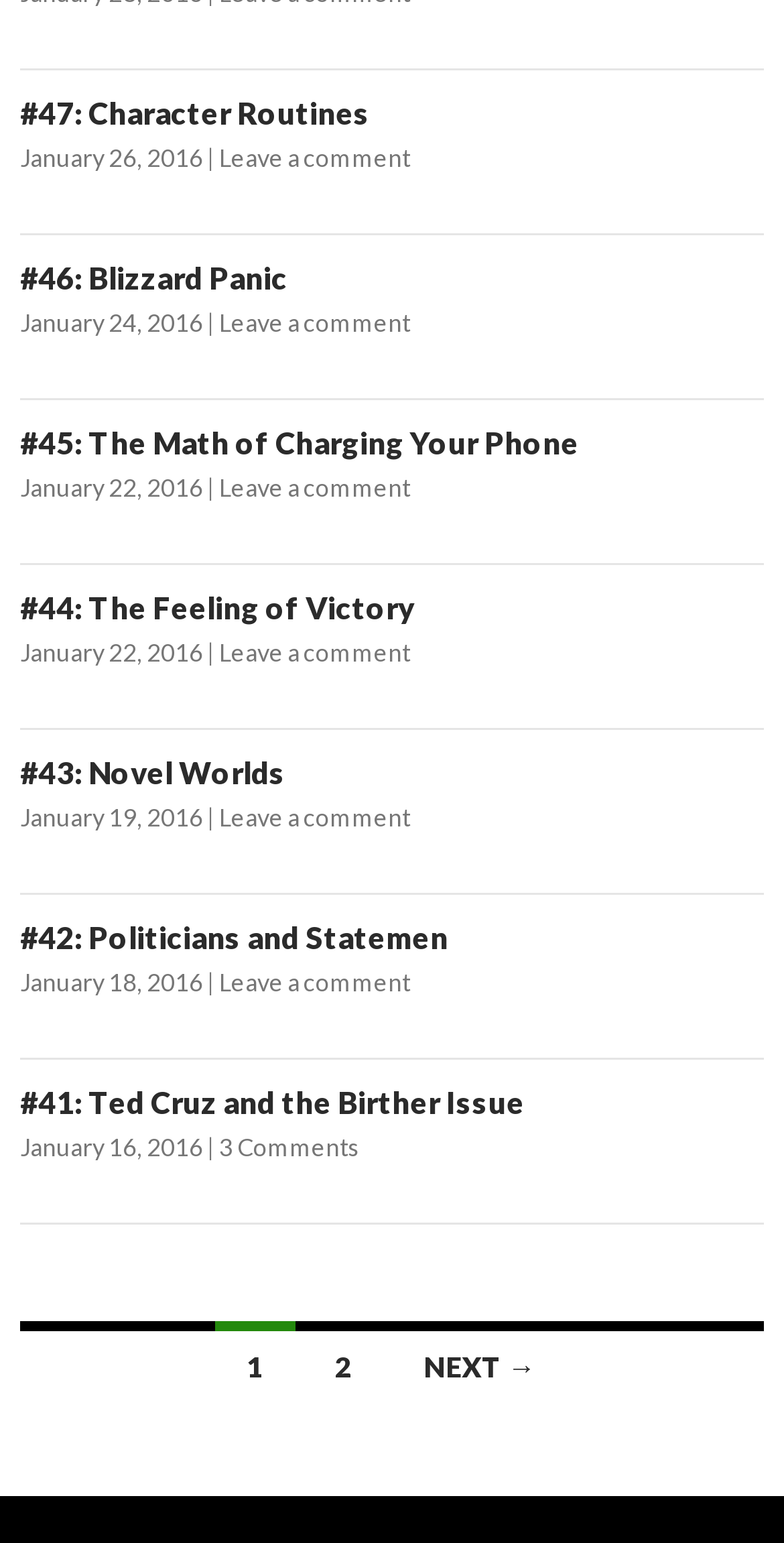Given the description of a UI element: "3 Comments", identify the bounding box coordinates of the matching element in the webpage screenshot.

[0.279, 0.734, 0.459, 0.753]